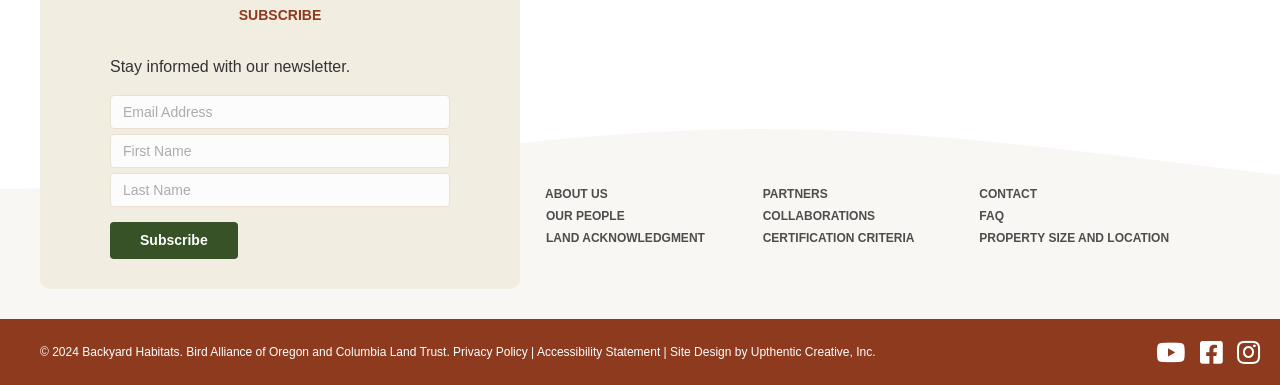Please indicate the bounding box coordinates for the clickable area to complete the following task: "Go to the ABOUT US page". The coordinates should be specified as four float numbers between 0 and 1, i.e., [left, top, right, bottom].

[0.422, 0.477, 0.591, 0.534]